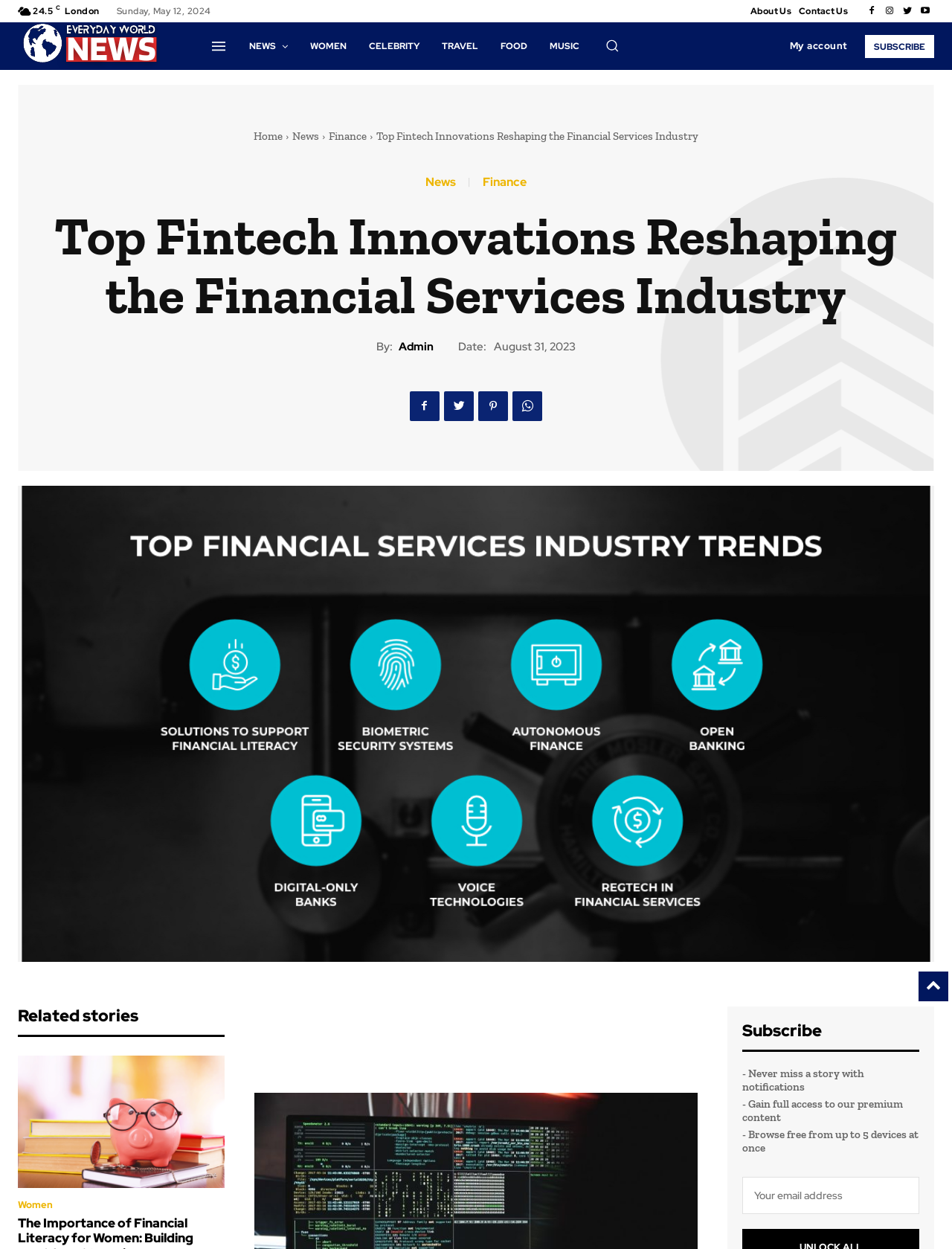What is the date of the latest article?
Identify the answer in the screenshot and reply with a single word or phrase.

August 31, 2023